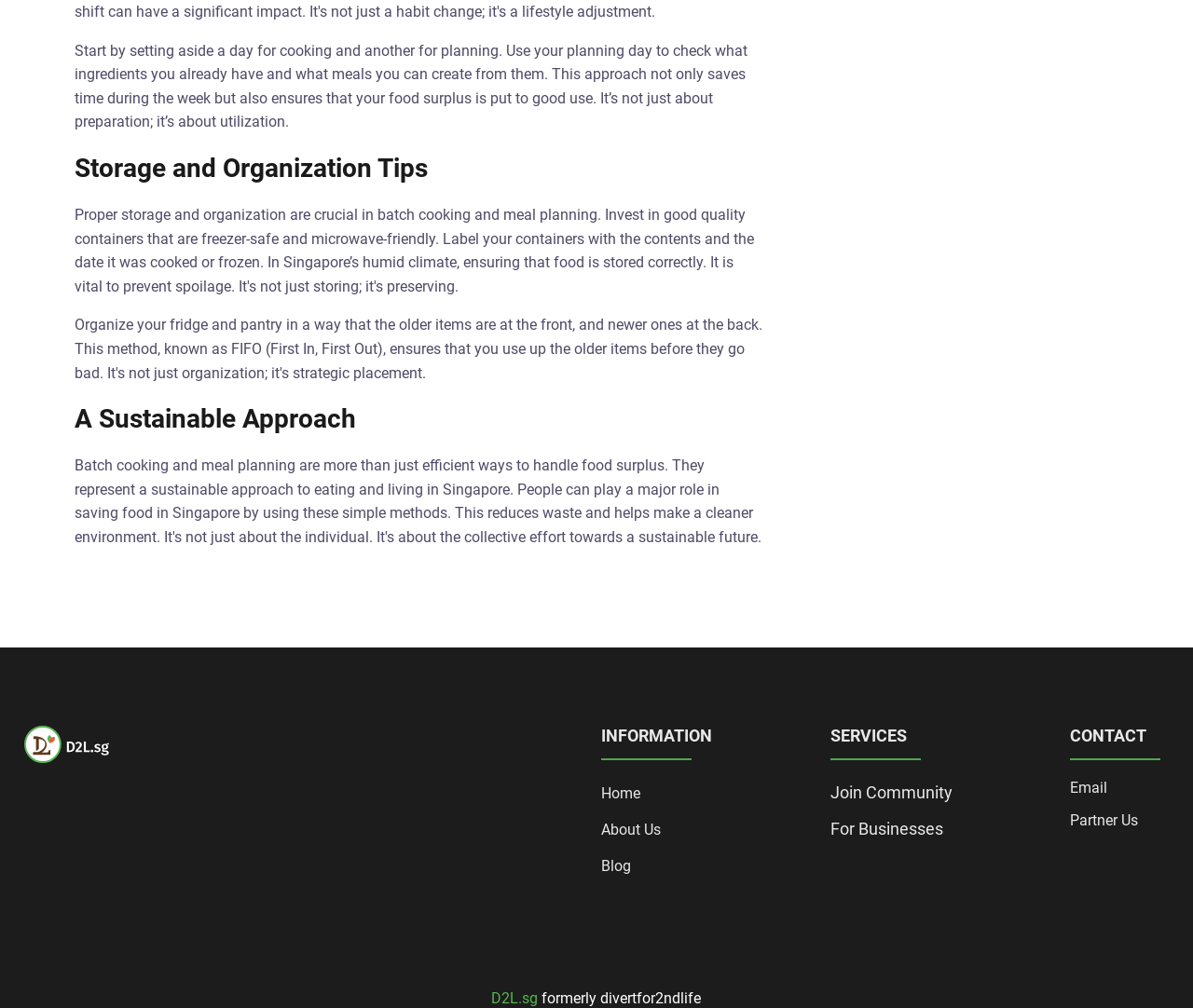What are the three main sections of the webpage?
Respond to the question with a single word or phrase according to the image.

Information, Services, Contact